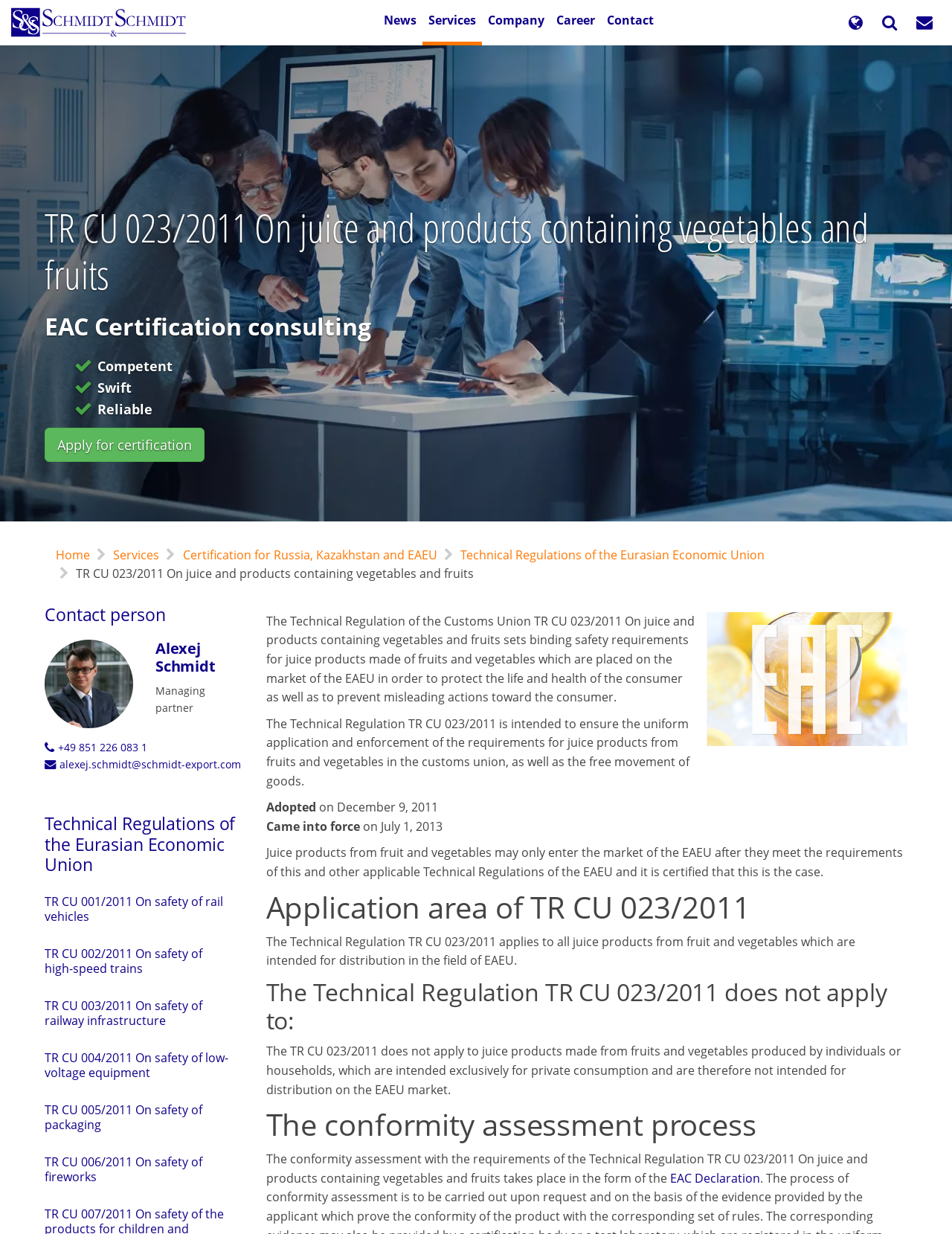Please identify the bounding box coordinates of the element that needs to be clicked to perform the following instruction: "Click on the 'Apply for certification' link".

[0.047, 0.346, 0.215, 0.374]